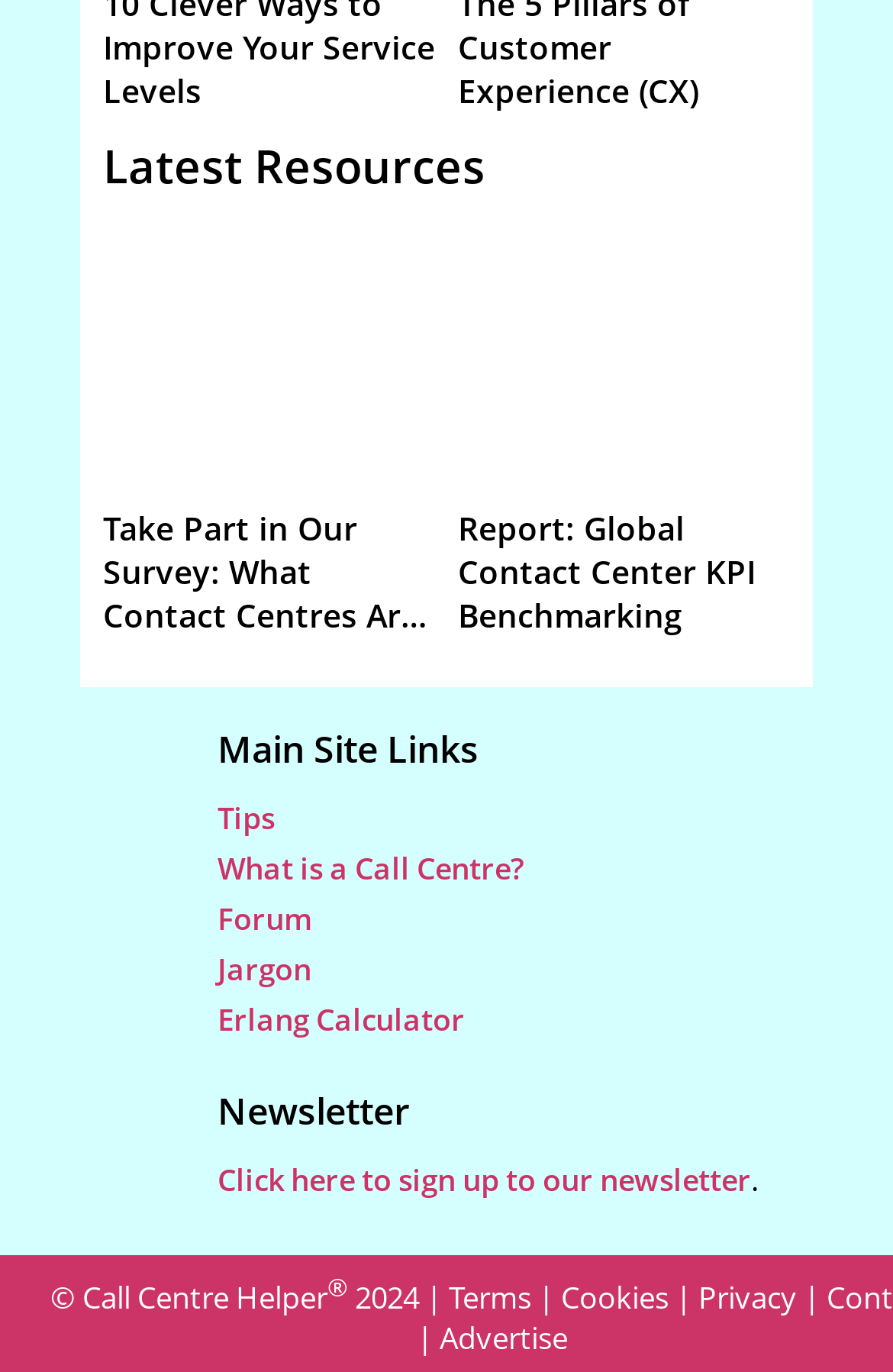Please determine the bounding box coordinates for the element that should be clicked to follow these instructions: "Click on 'Latest Resources'".

[0.115, 0.099, 0.544, 0.144]